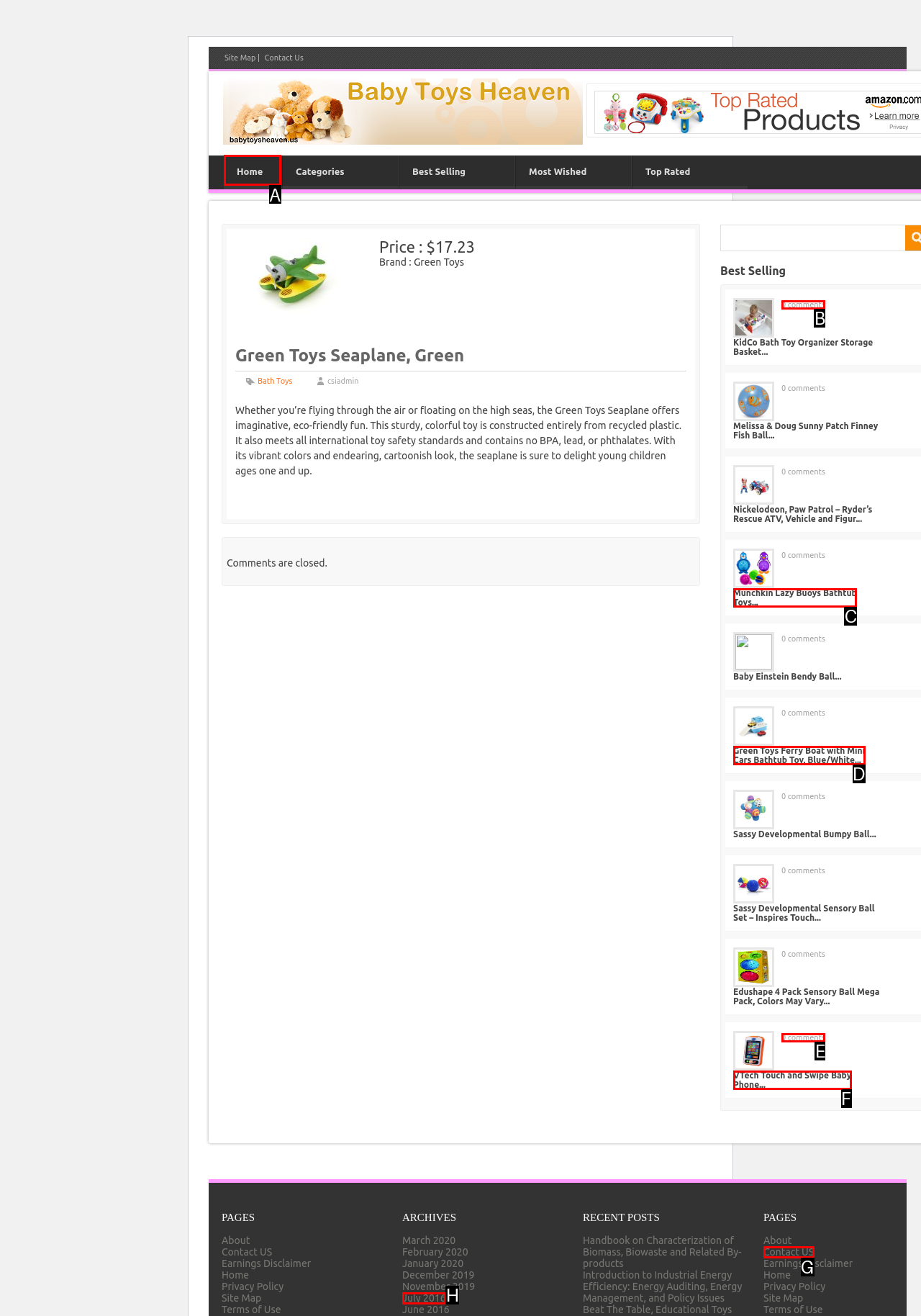Find the HTML element to click in order to complete this task: Go to the 'Home' page
Answer with the letter of the correct option.

A